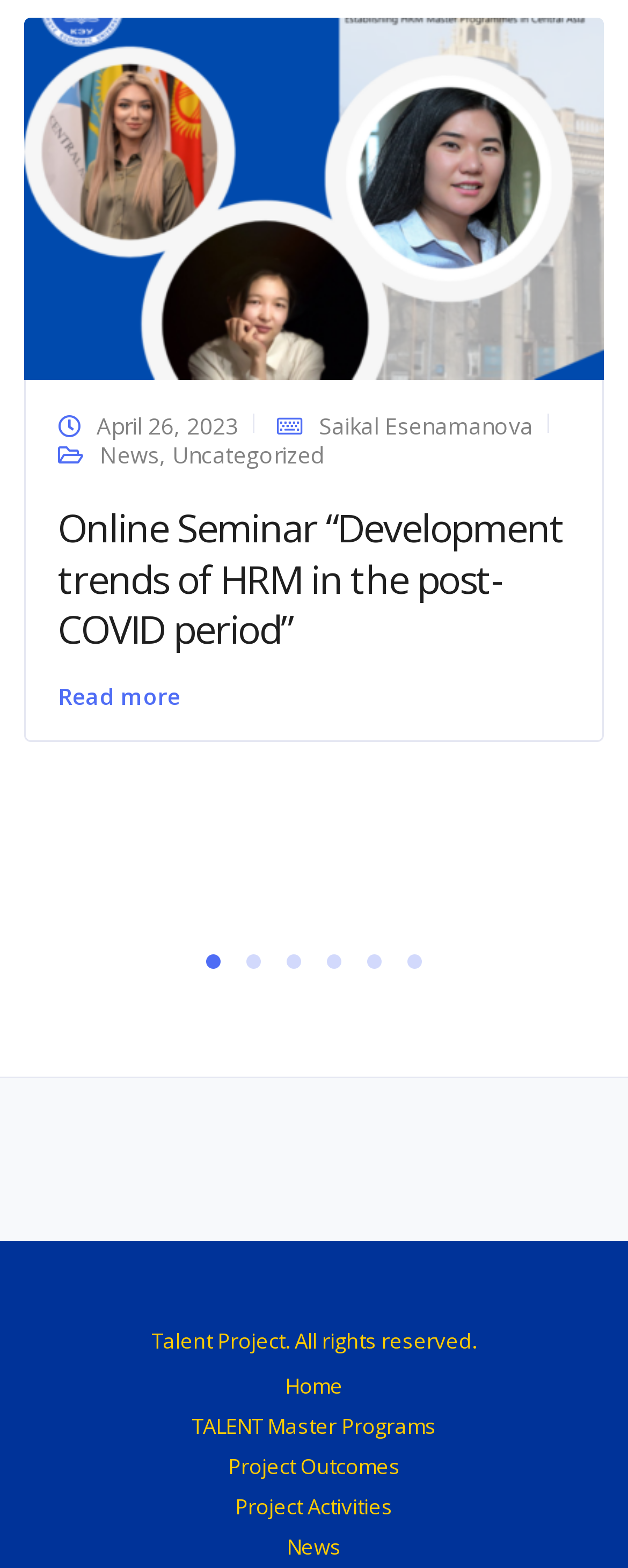What is the copyright information of the website?
Identify the answer in the screenshot and reply with a single word or phrase.

Talent Project. All rights reserved.